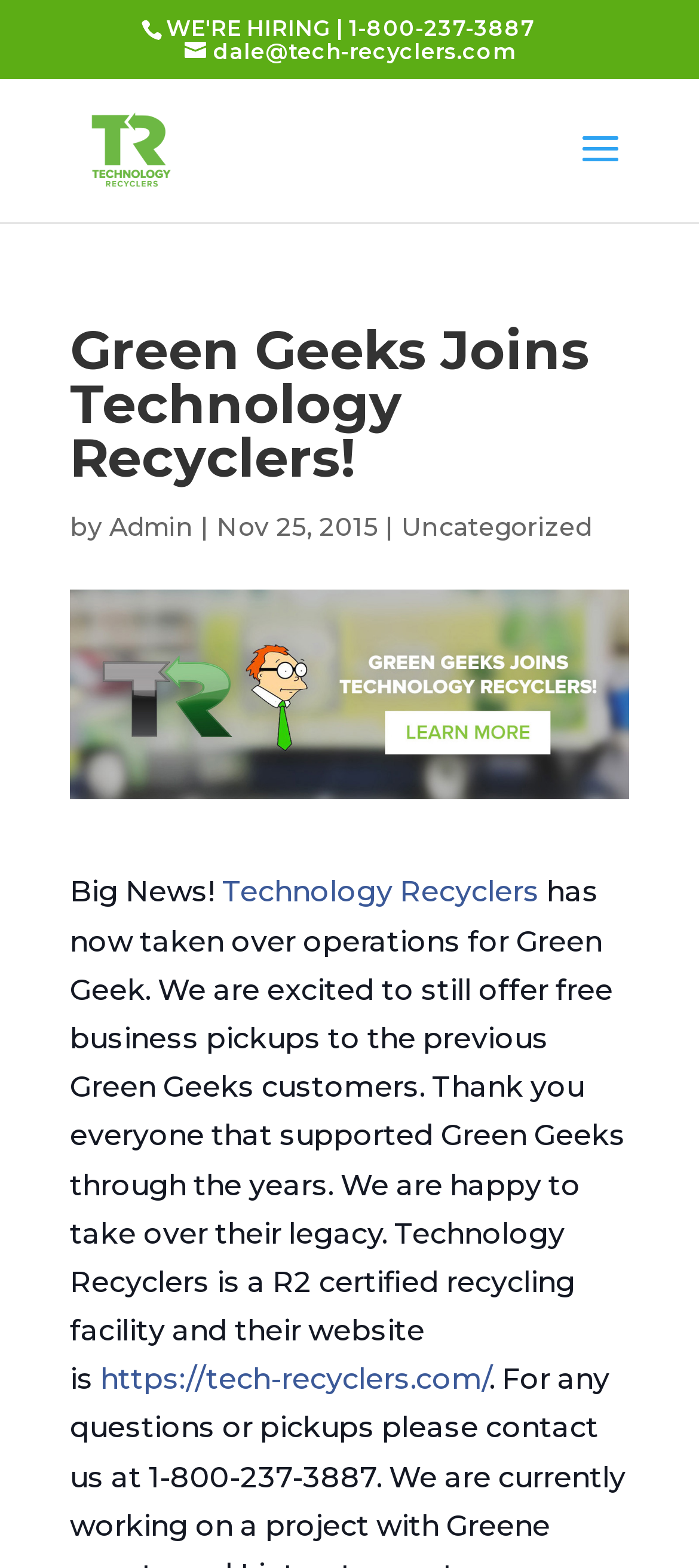What is the certification of Technology Recyclers?
Provide a detailed and extensive answer to the question.

In the text, it is mentioned that 'Technology Recyclers is a R2 certified recycling facility', which indicates that Technology Recyclers has an R2 certification.